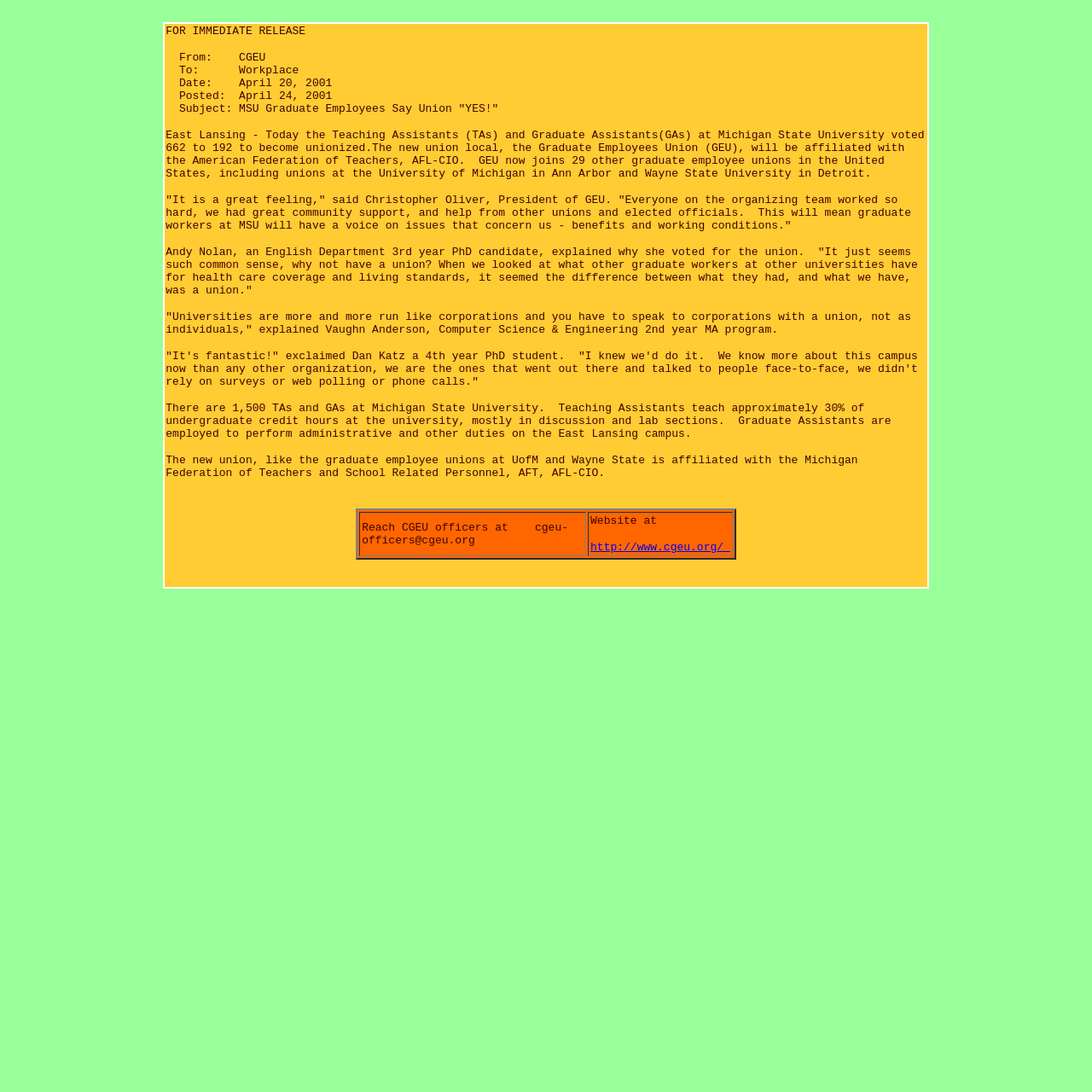Use a single word or phrase to answer the question: 
What percentage of undergraduate credit hours do Teaching Assistants teach?

30%